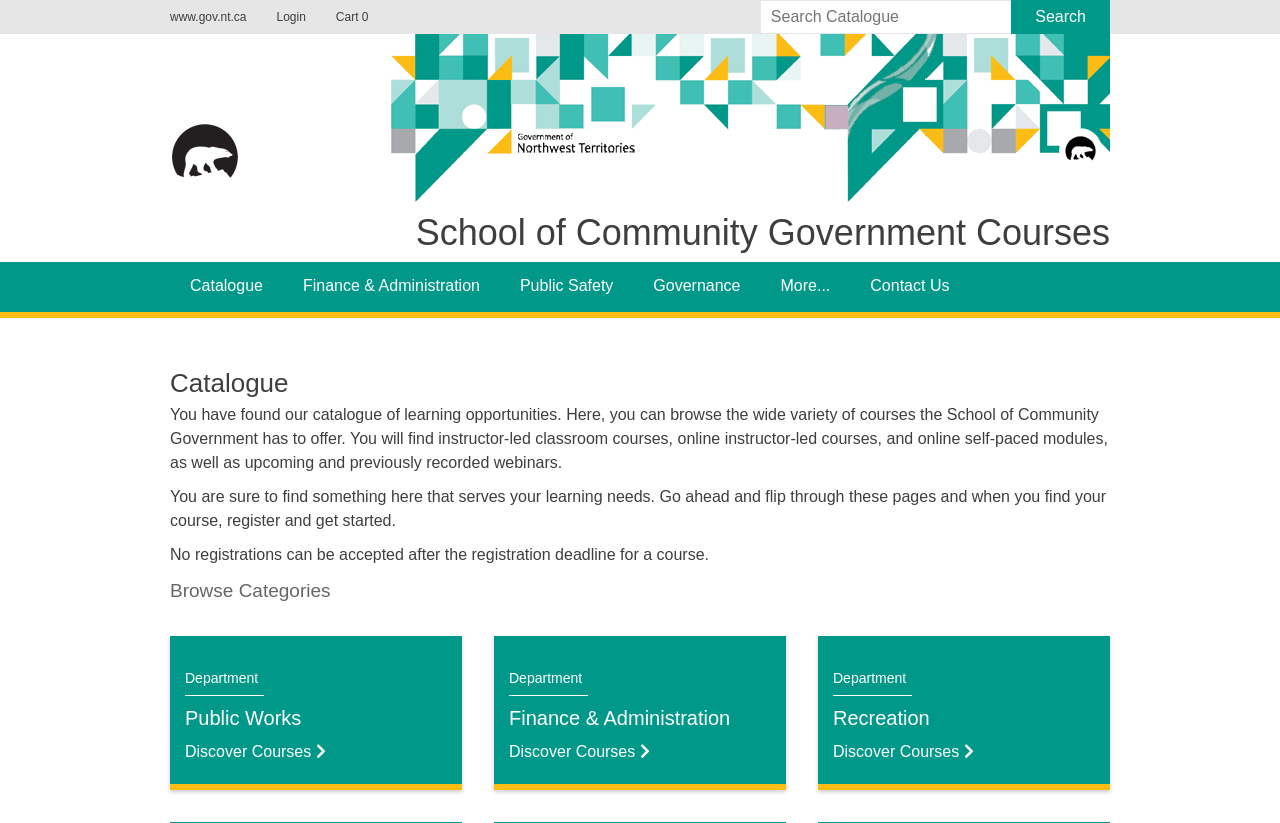What is the name of the school?
From the details in the image, answer the question comprehensively.

I found the answer by looking at the heading 'School of Community Government Courses' which is a child element of the LayoutTable. This heading is likely to be the name of the school.